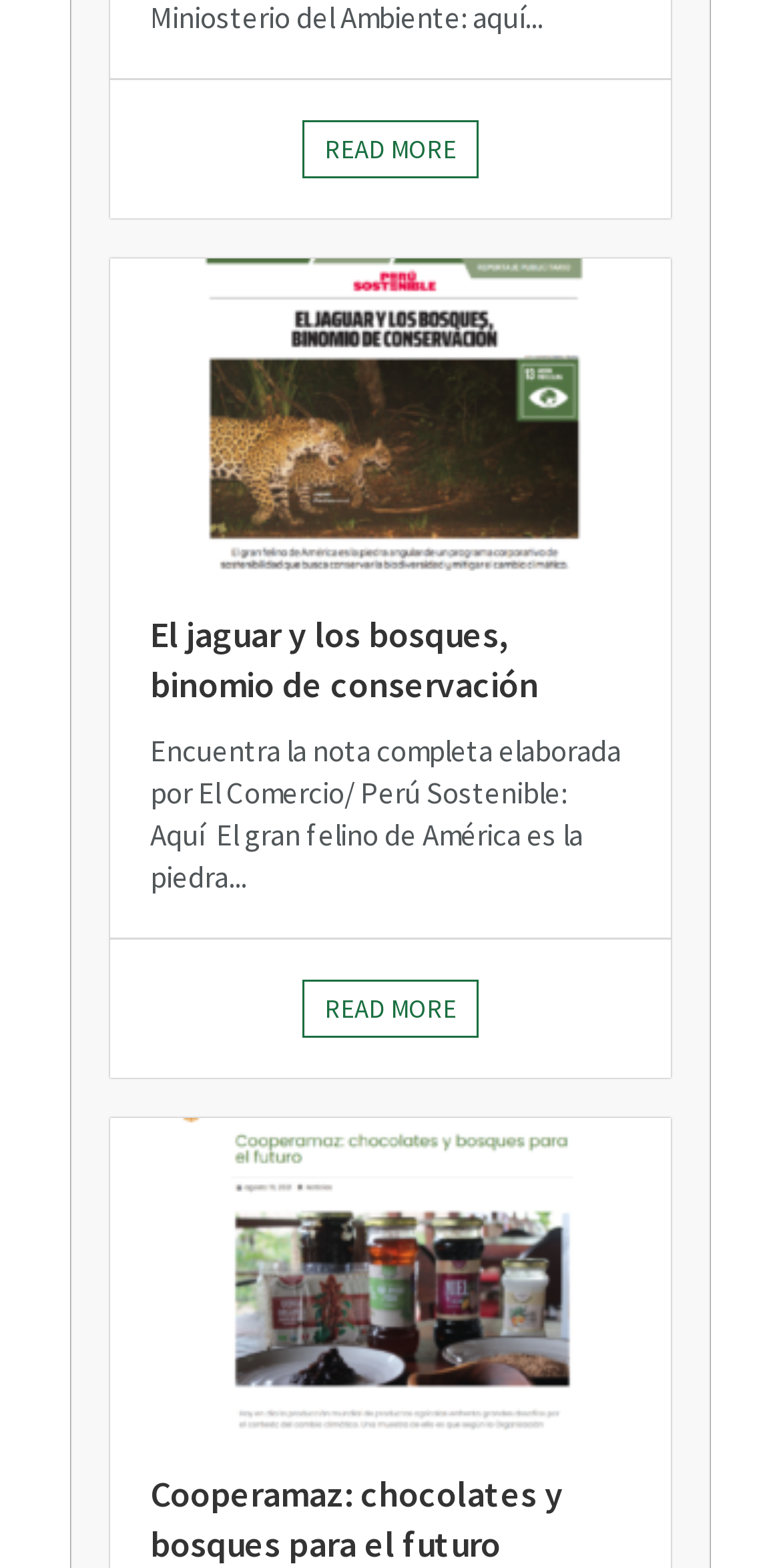How many articles are on this page?
Using the visual information from the image, give a one-word or short-phrase answer.

2